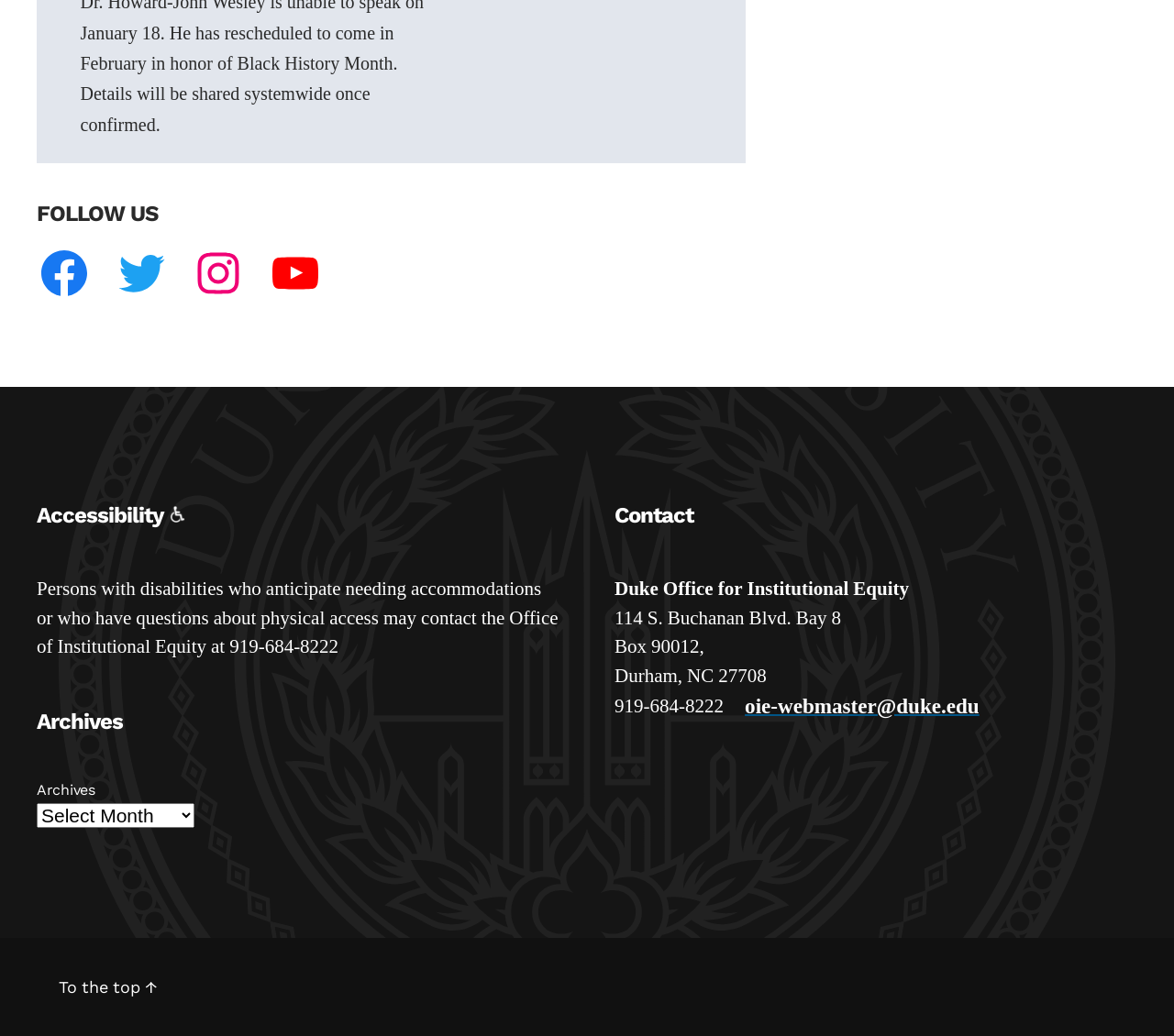Please analyze the image and give a detailed answer to the question:
What is the address of the Duke Office for Institutional Equity?

I found the answer by looking at the text under the 'Contact' heading, which lists the address as '114 S. Buchanan Blvd. Bay 8', 'Box 90012,', and 'Durham, NC 27708'.